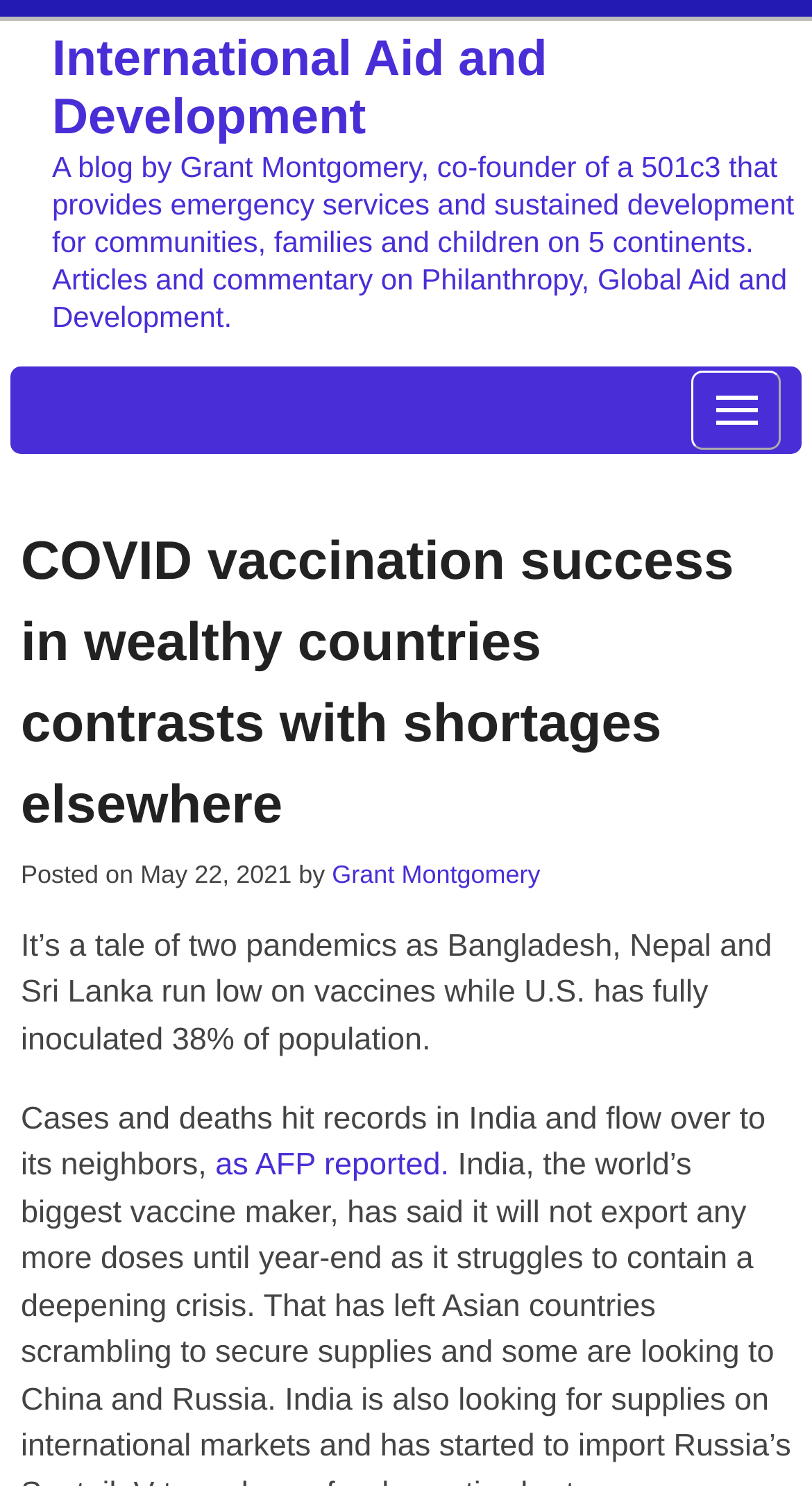Reply to the question below using a single word or brief phrase:
What is the name of the blog author?

Grant Montgomery